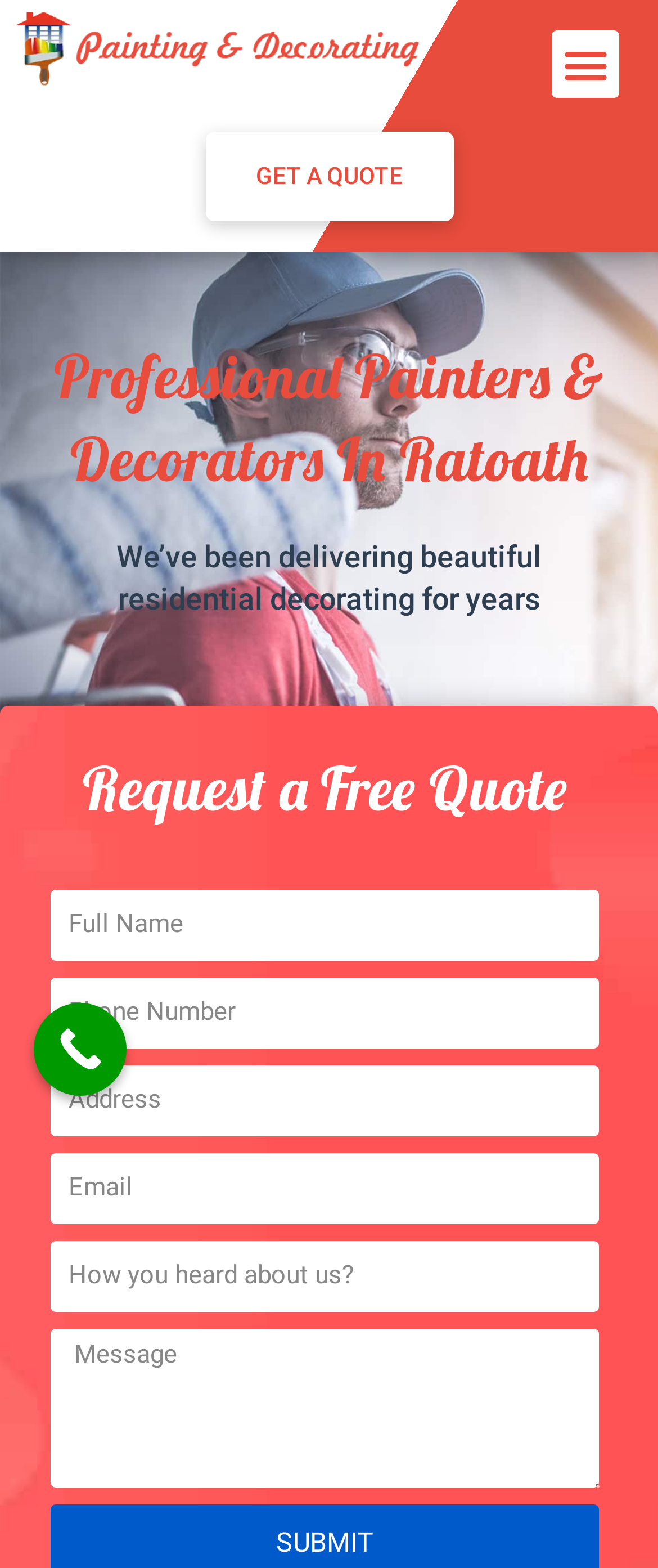Please identify the bounding box coordinates of the clickable area that will fulfill the following instruction: "Toggle the Menu". The coordinates should be in the format of four float numbers between 0 and 1, i.e., [left, top, right, bottom].

[0.838, 0.019, 0.942, 0.063]